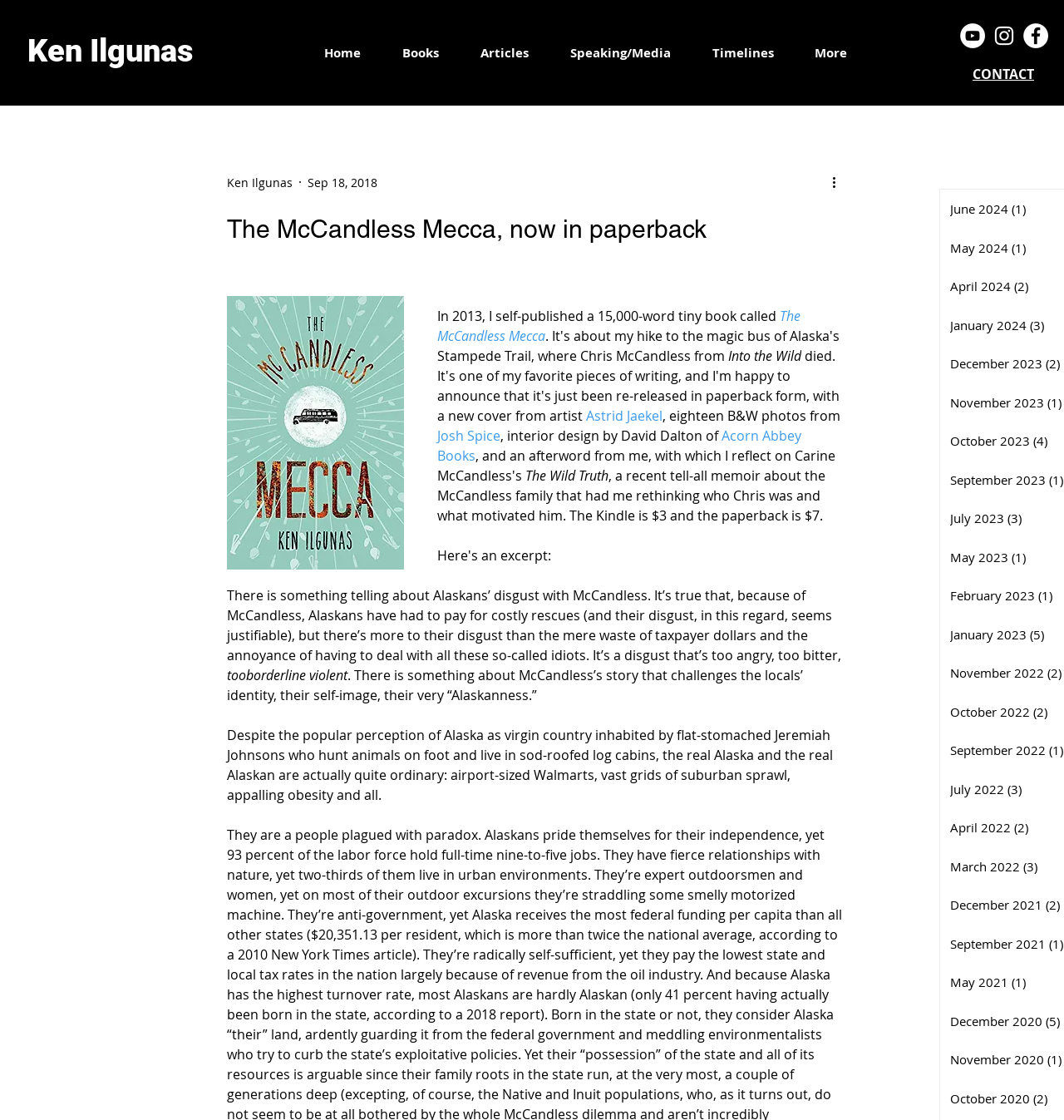What is the title of the book?
Answer the question with detailed information derived from the image.

The title of the book is mentioned in the heading element with the text 'The McCandless Mecca, now in paperback' at the top of the webpage, and also as a link with the text 'The McCandless Mecca' in the main content area.